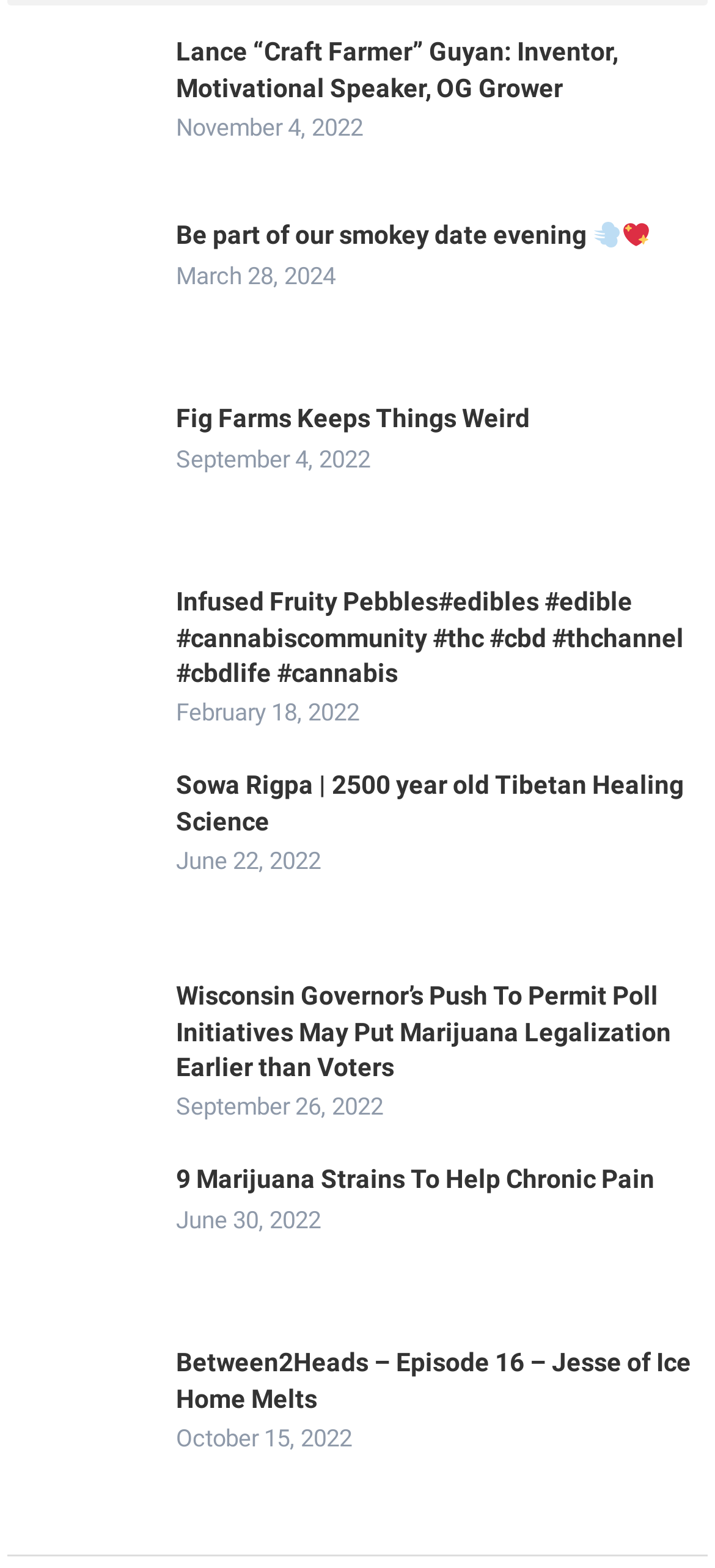What is the earliest date mentioned on this webpage?
Based on the image, give a one-word or short phrase answer.

February 18, 2022